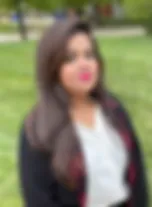Refer to the image and provide an in-depth answer to the question: 
What is the woman's field of study?

According to the caption, Fatima Zadeh completed her Master's degree at Azad University in Iran, specializing in applied chemistry, which indicates that her field of study is applied chemistry.